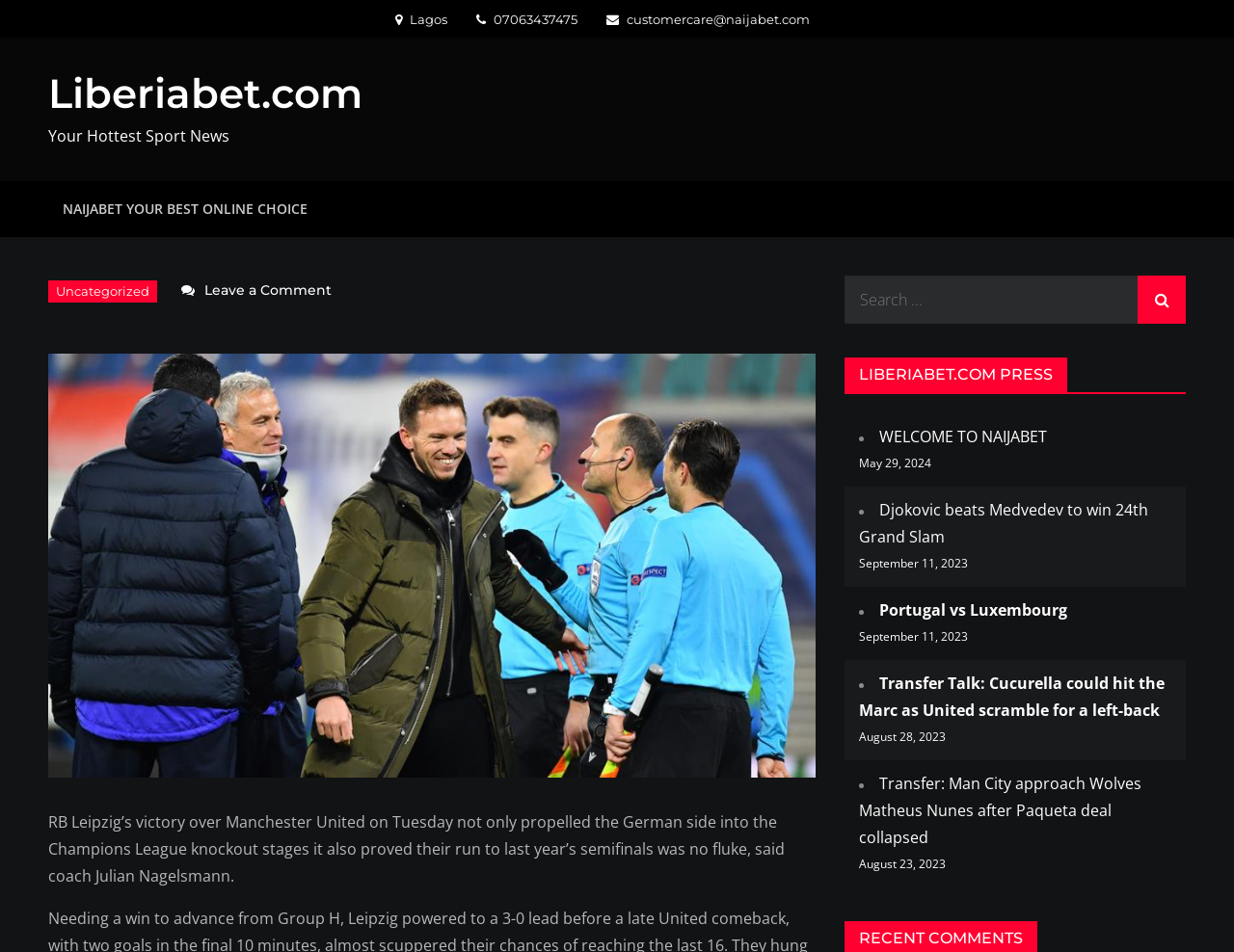Give a short answer using one word or phrase for the question:
What is the date of the article 'Djokovic beats Medvedev to win 24th Grand Slam'?

September 11, 2023